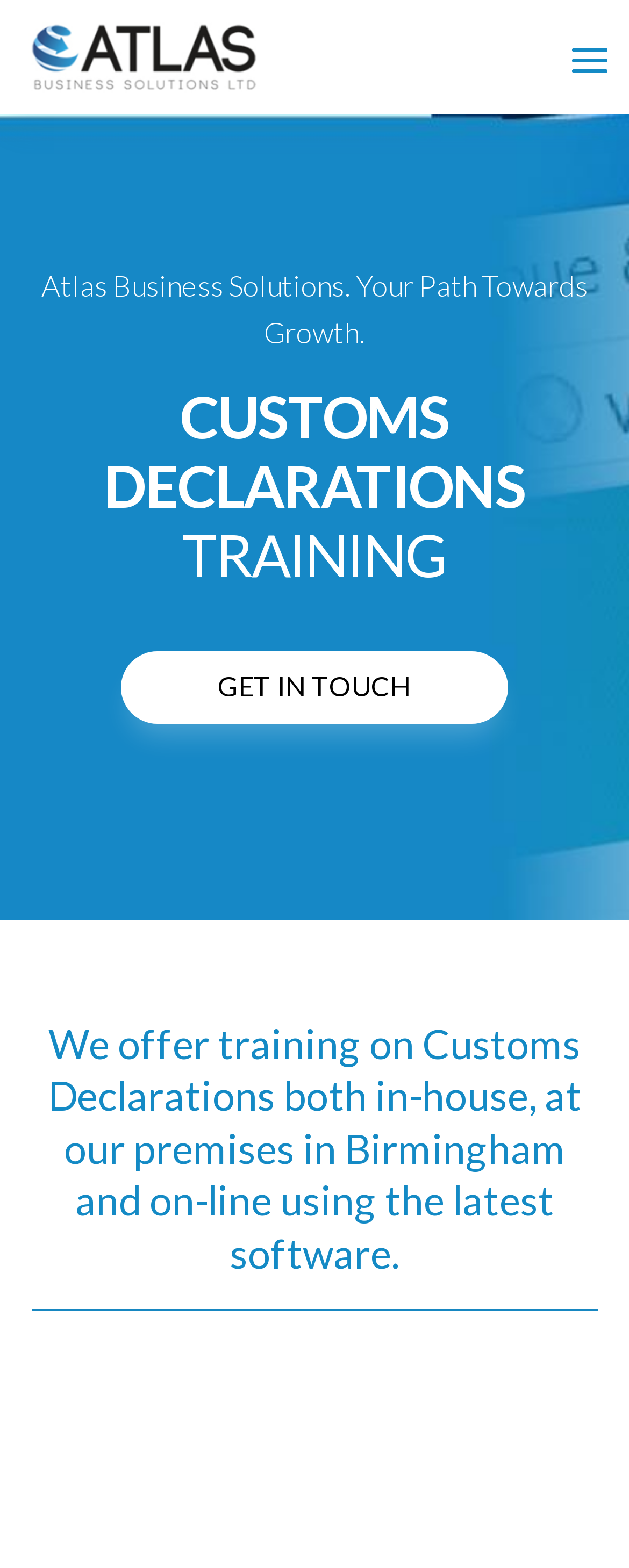Provide your answer in one word or a succinct phrase for the question: 
What is the primary target of the customs training?

Freight companies